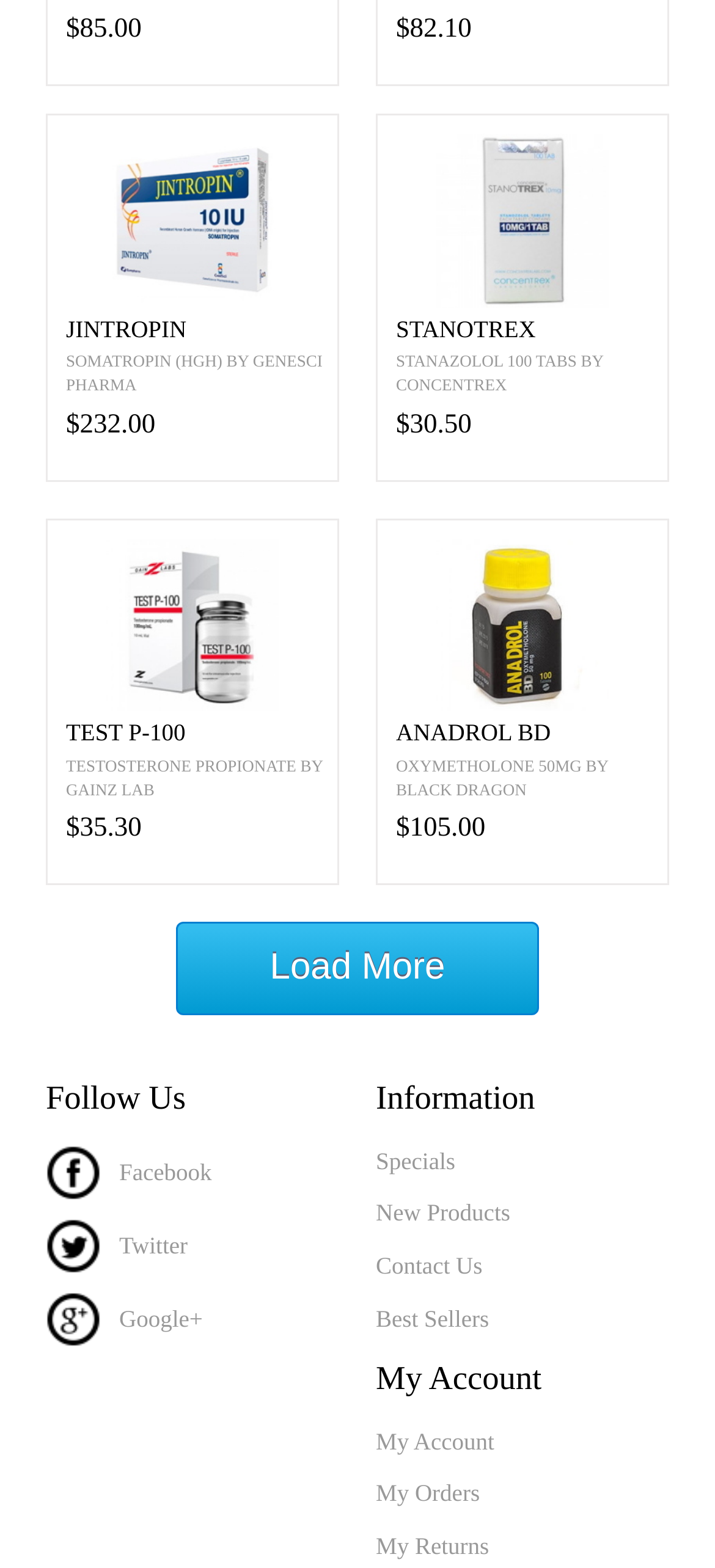Locate the bounding box coordinates of the segment that needs to be clicked to meet this instruction: "Load more products".

[0.247, 0.588, 0.753, 0.647]